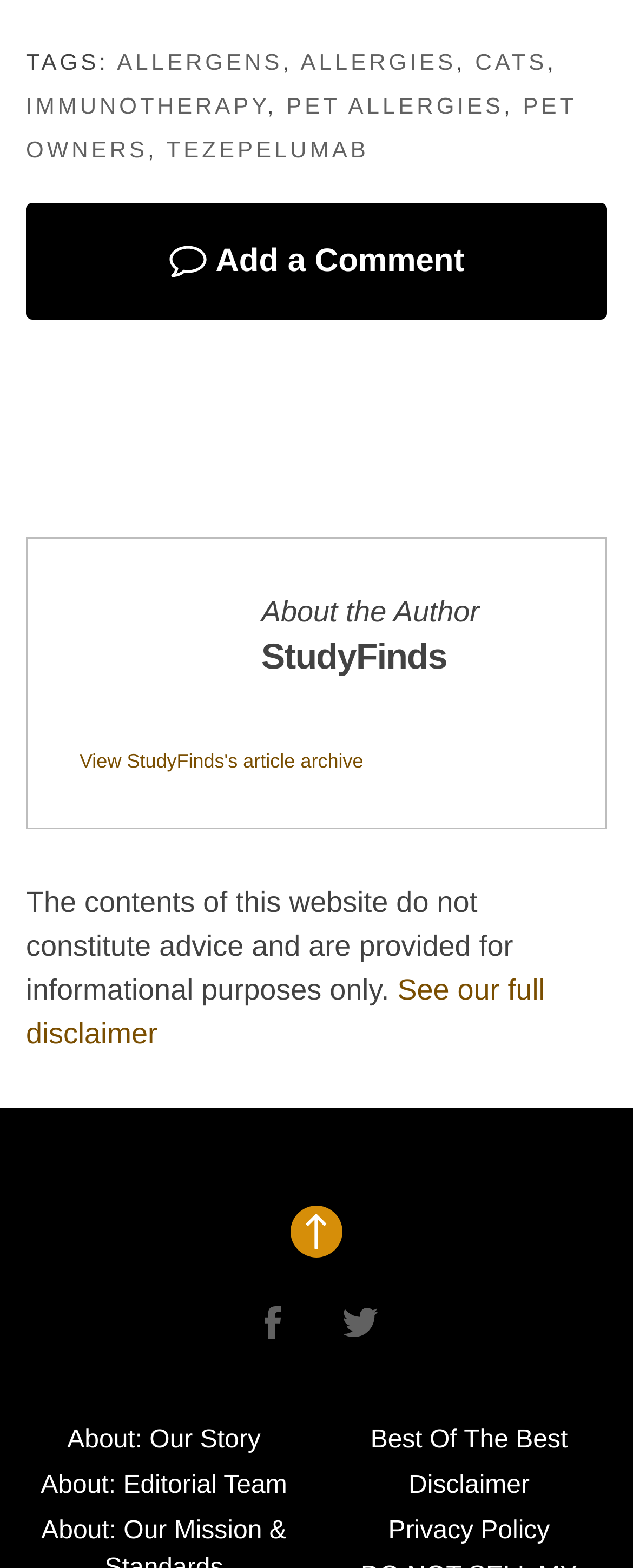What is the name of the author or organization behind the website?
Answer the question with a detailed and thorough explanation.

The name of the author or organization behind the website is 'StudyFinds', which is mentioned in the footer section of the webpage with a heading element having a bounding box coordinate of [0.413, 0.405, 0.874, 0.433].